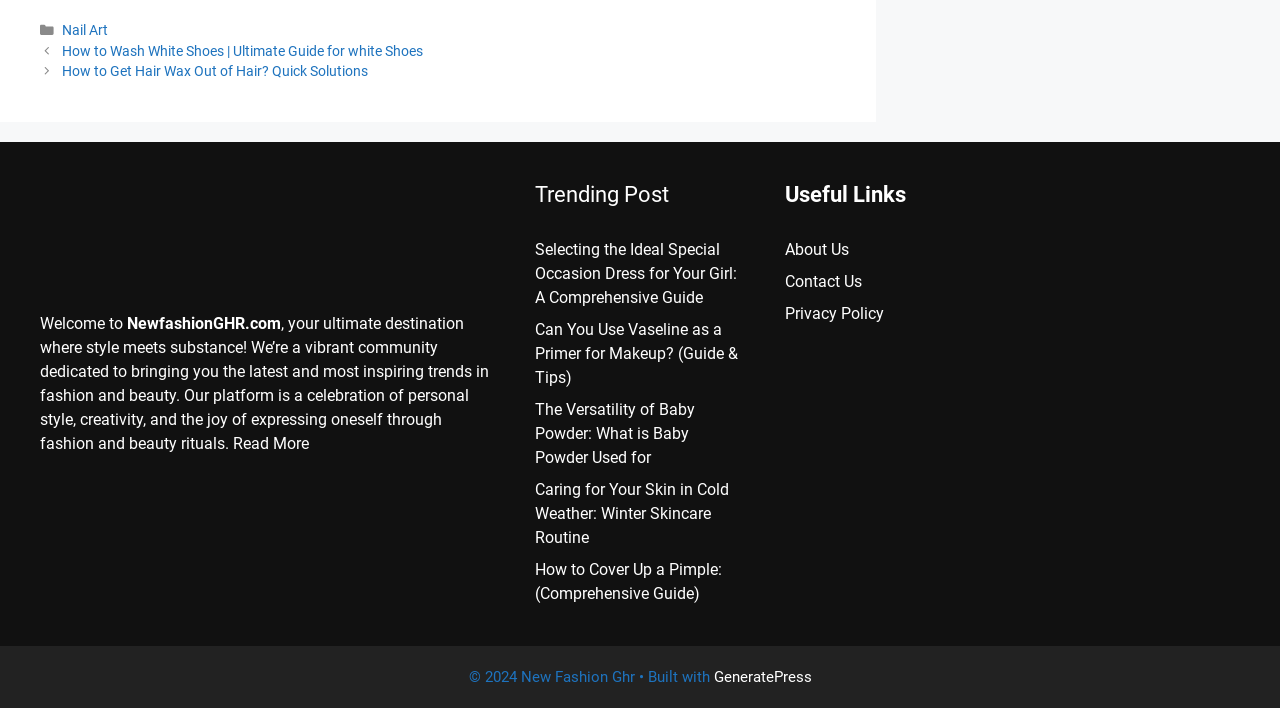Provide a brief response in the form of a single word or phrase:
Who is the copyright holder of the website?

New Fashion Ghr